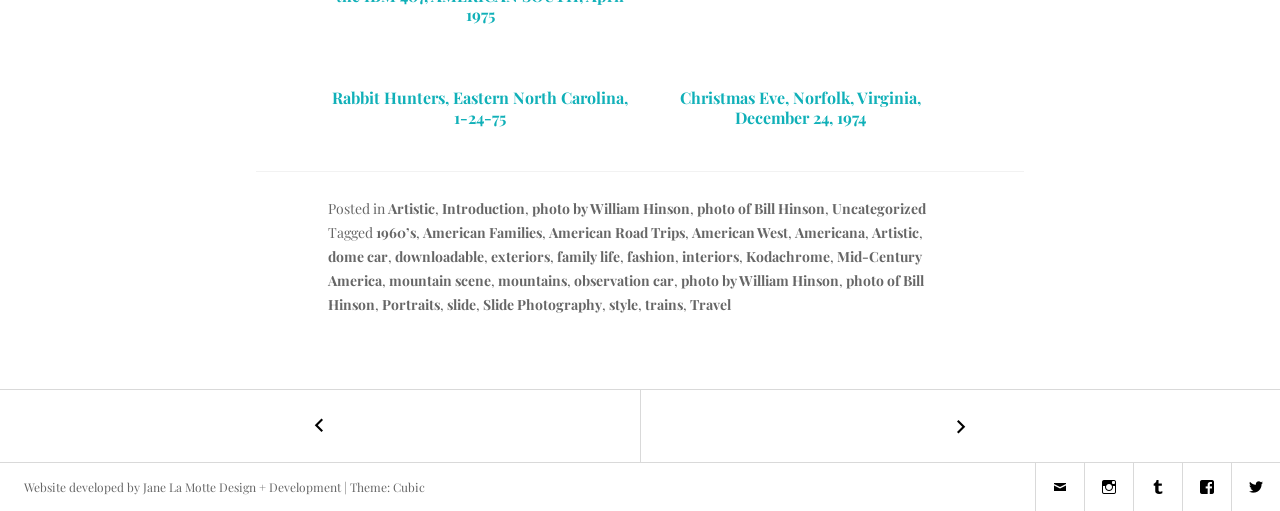Please find the bounding box coordinates of the element that you should click to achieve the following instruction: "Explore the photo taken by William Hinson". The coordinates should be presented as four float numbers between 0 and 1: [left, top, right, bottom].

[0.416, 0.587, 0.539, 0.624]